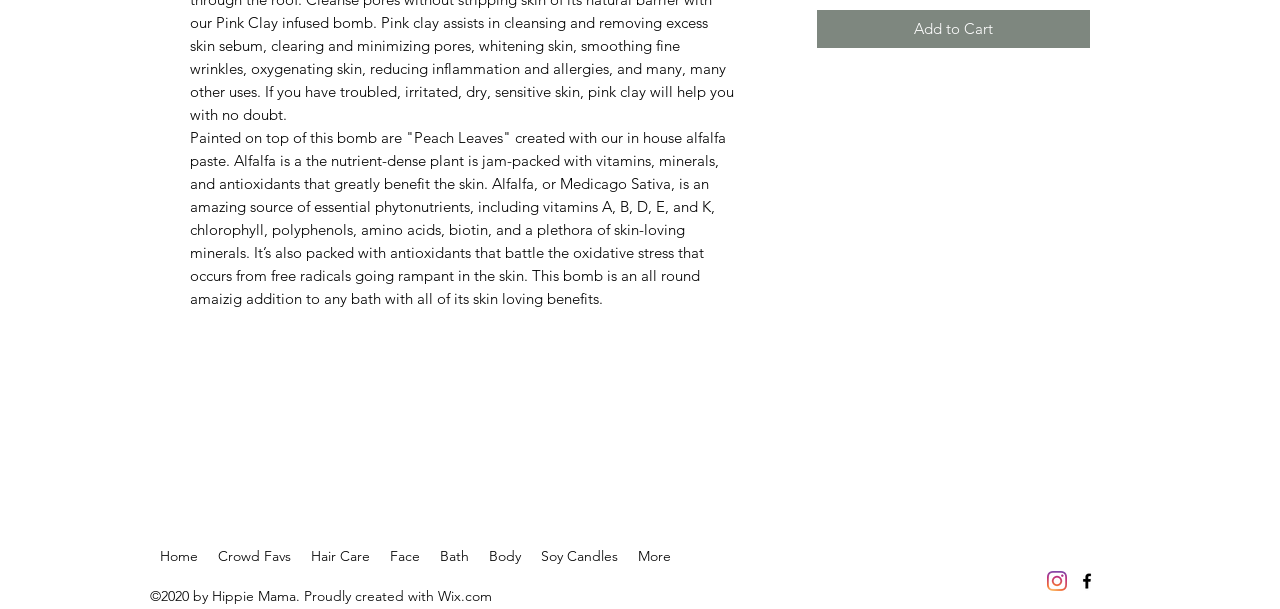Identify the bounding box coordinates of the area that should be clicked in order to complete the given instruction: "View 'Bath' products". The bounding box coordinates should be four float numbers between 0 and 1, i.e., [left, top, right, bottom].

[0.336, 0.888, 0.374, 0.937]